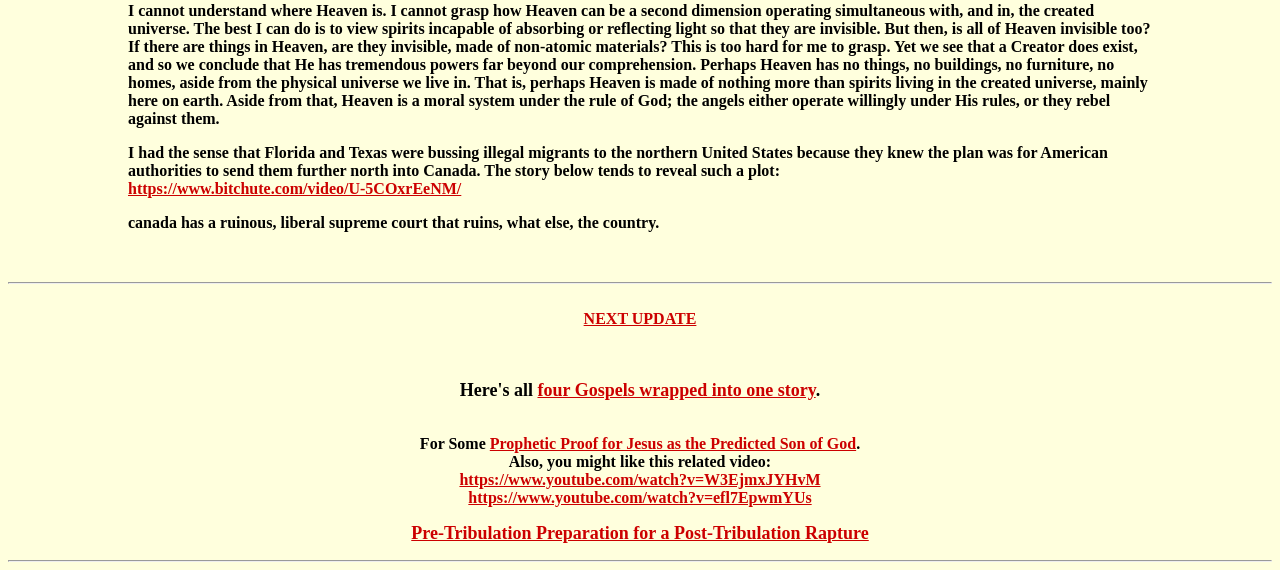What is the topic of the first paragraph? Analyze the screenshot and reply with just one word or a short phrase.

Heaven